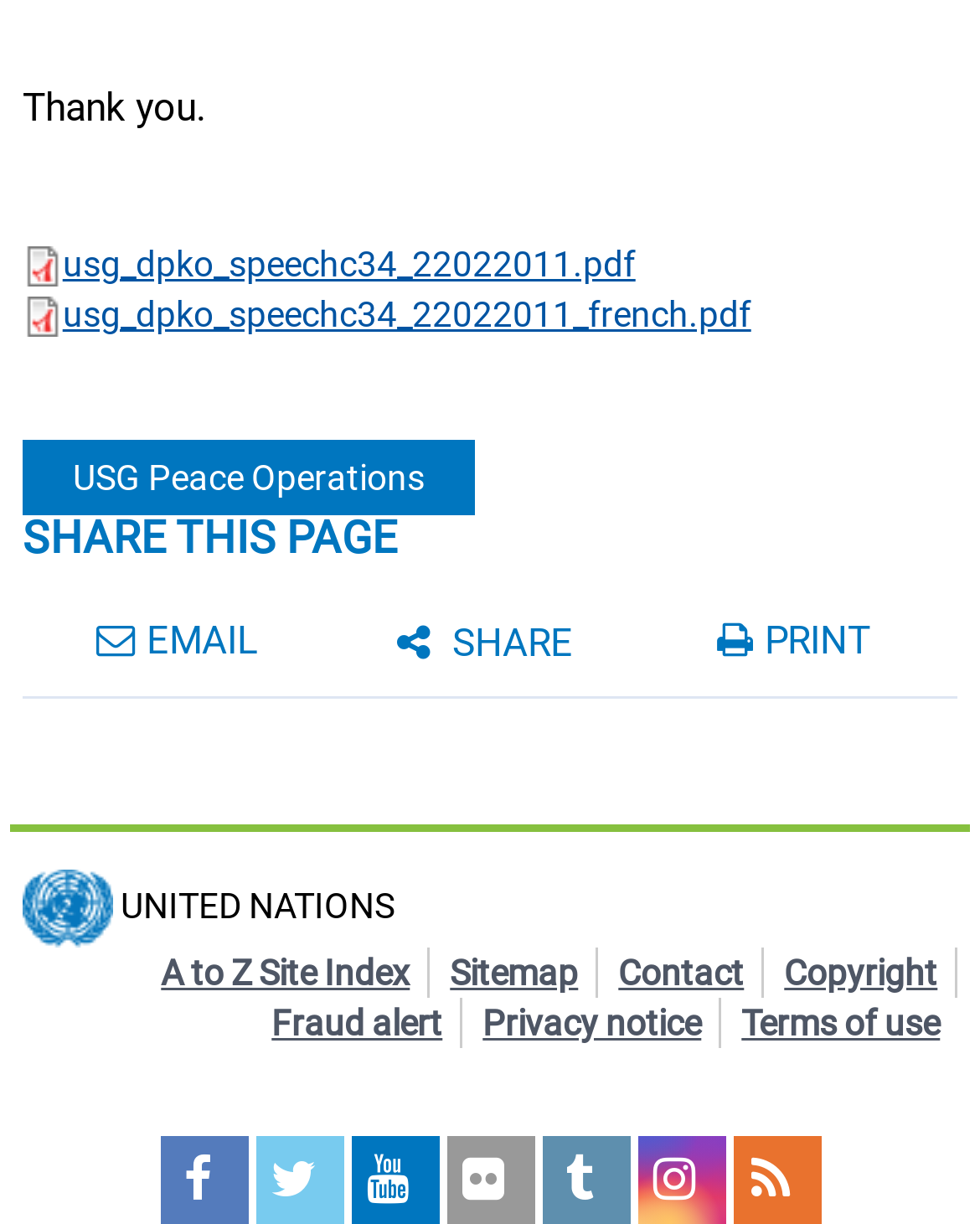Could you indicate the bounding box coordinates of the region to click in order to complete this instruction: "Find us on Facebook".

[0.163, 0.927, 0.253, 0.999]